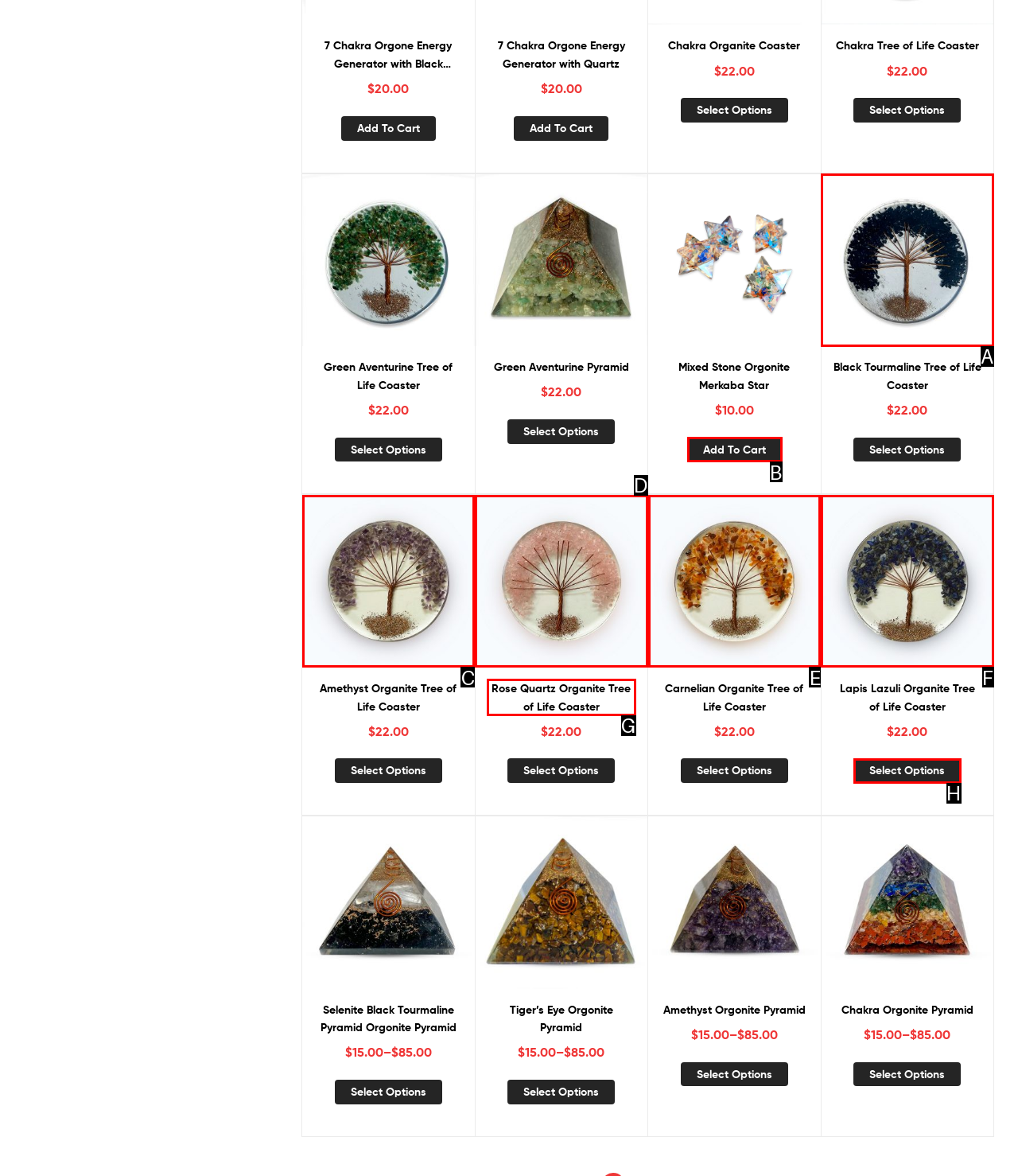Identify which lettered option to click to carry out the task: Add Mixed Stone Orgonite Merkaba Star to cart. Provide the letter as your answer.

B